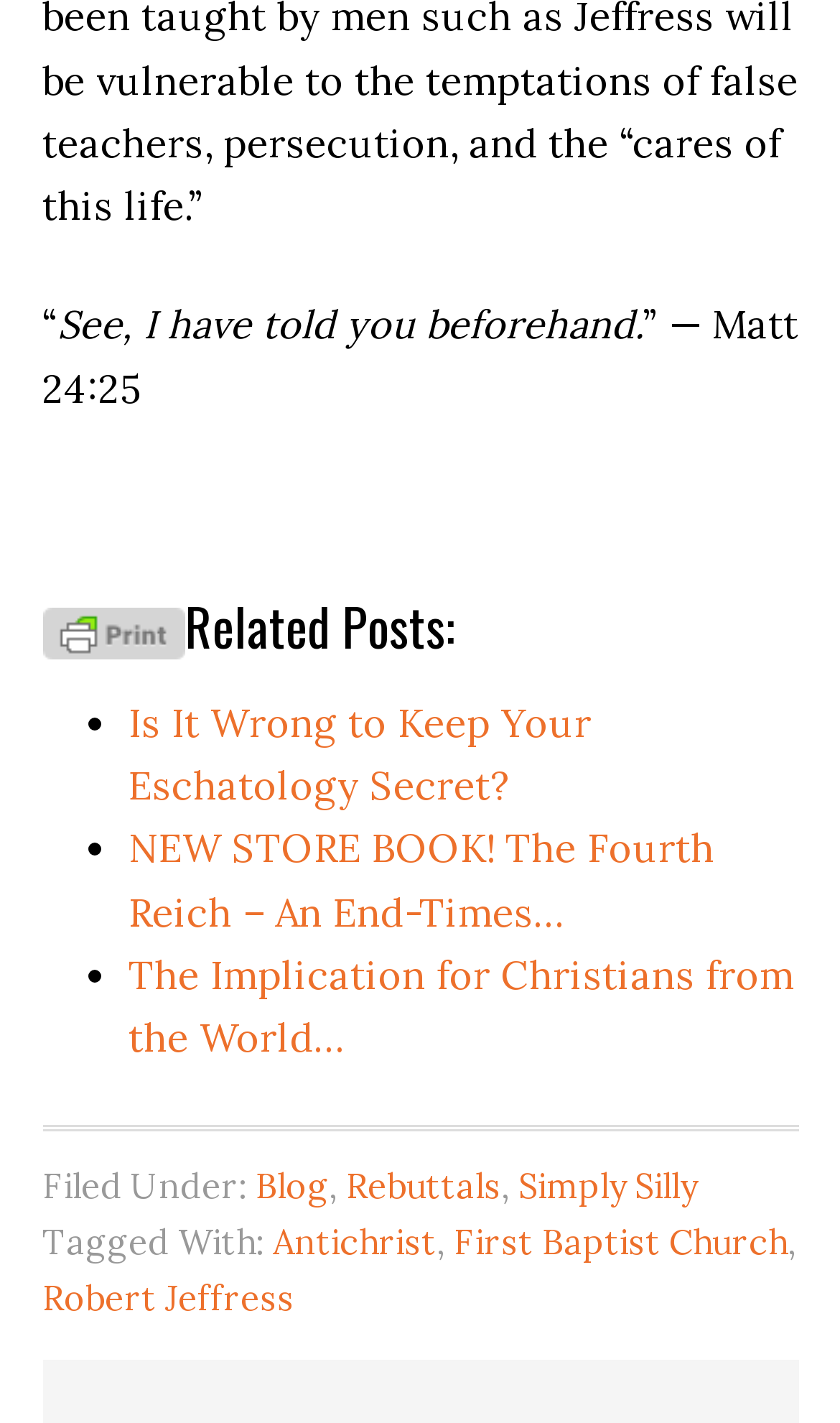Please give the bounding box coordinates of the area that should be clicked to fulfill the following instruction: "Click on 'Print Friendly, PDF & Email'". The coordinates should be in the format of four float numbers from 0 to 1, i.e., [left, top, right, bottom].

[0.05, 0.429, 0.219, 0.456]